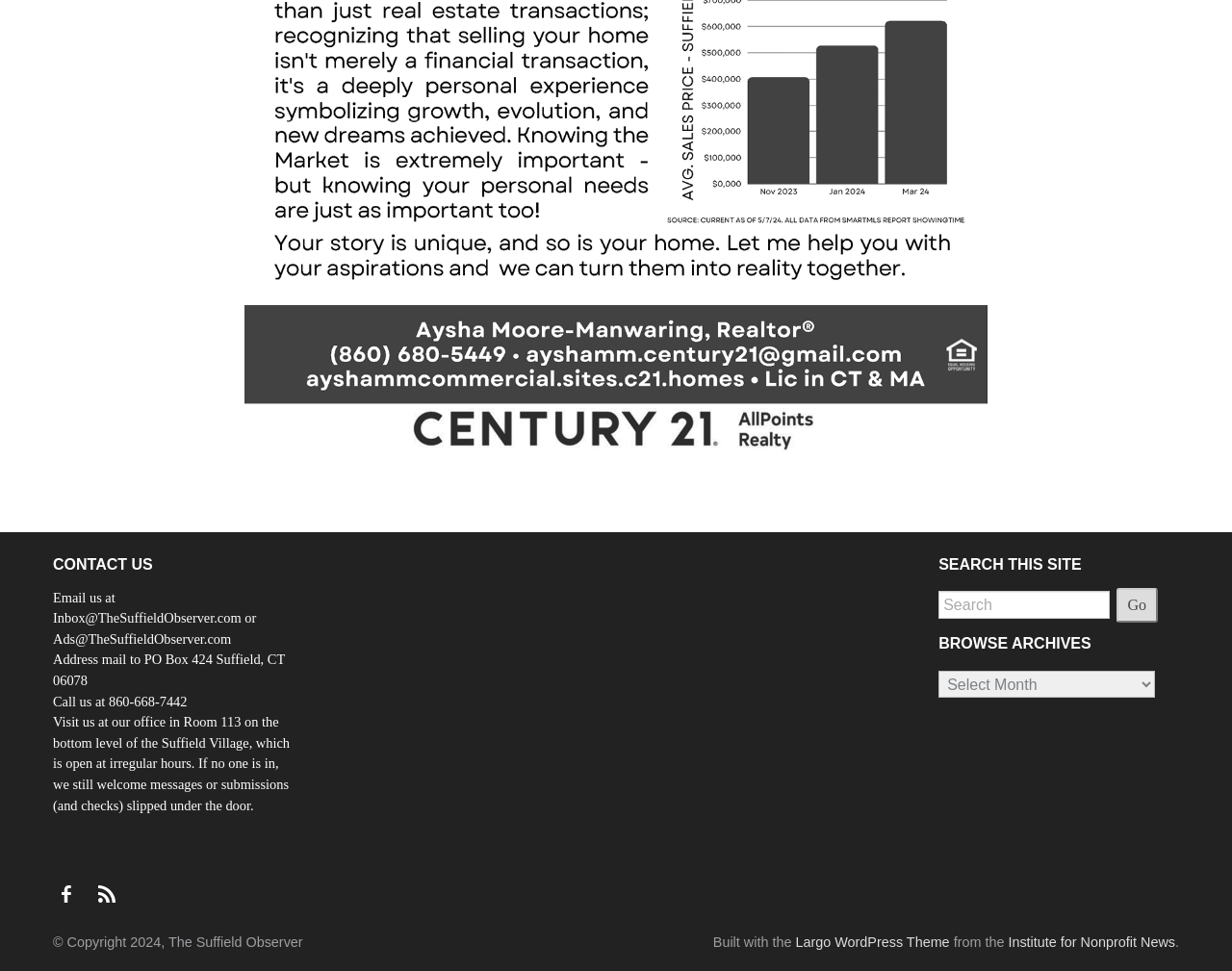What is the contact email address?
Answer the question with detailed information derived from the image.

I found the contact information section on the webpage, which contains the email address 'Email us at Inbox@TheSuffieldObserver.com or Ads@TheSuffieldObserver.com'. The first email address mentioned is Inbox@TheSuffieldObserver.com.